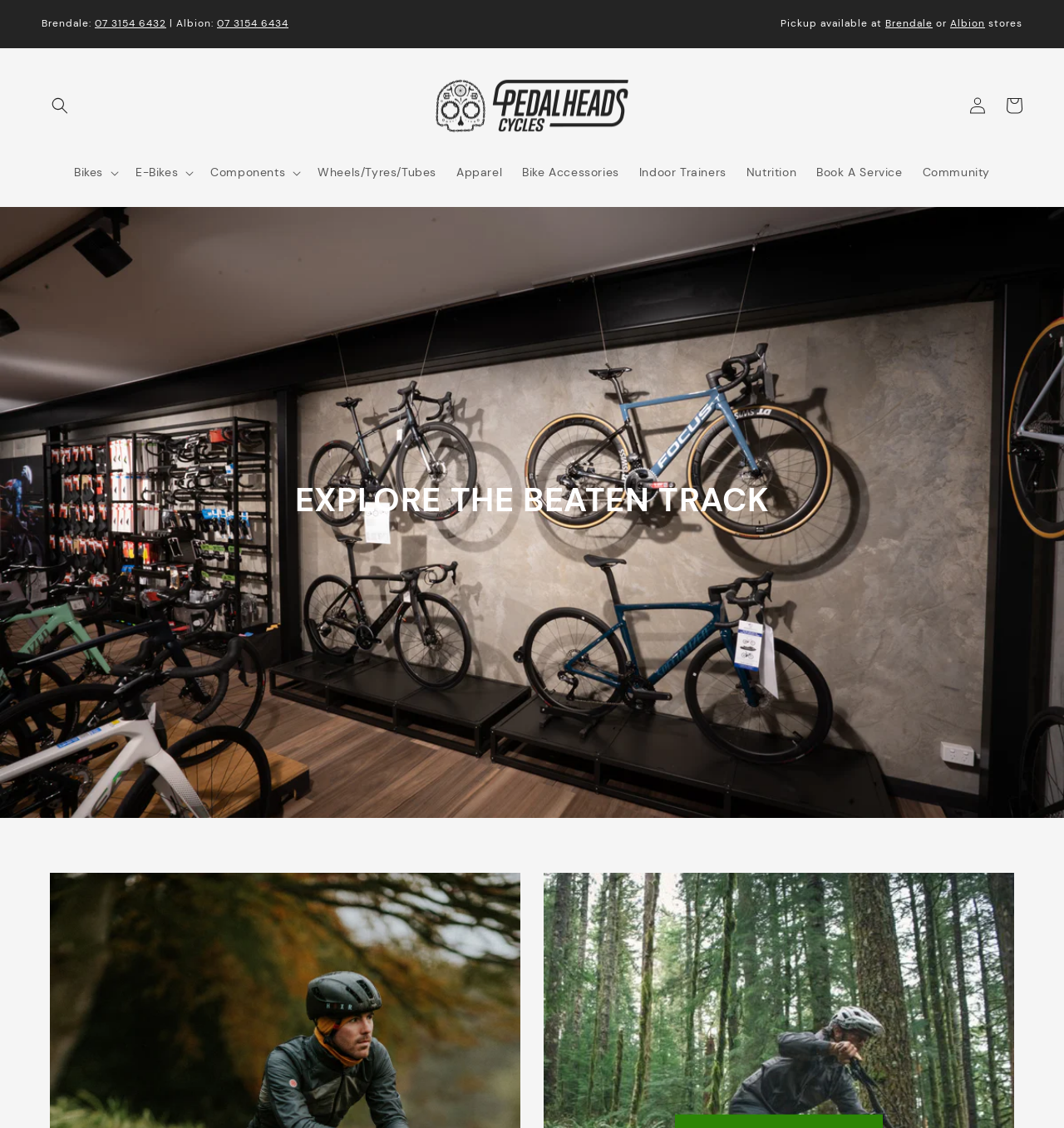Identify the coordinates of the bounding box for the element described below: "Indoor Trainers". Return the coordinates as four float numbers between 0 and 1: [left, top, right, bottom].

[0.591, 0.137, 0.692, 0.169]